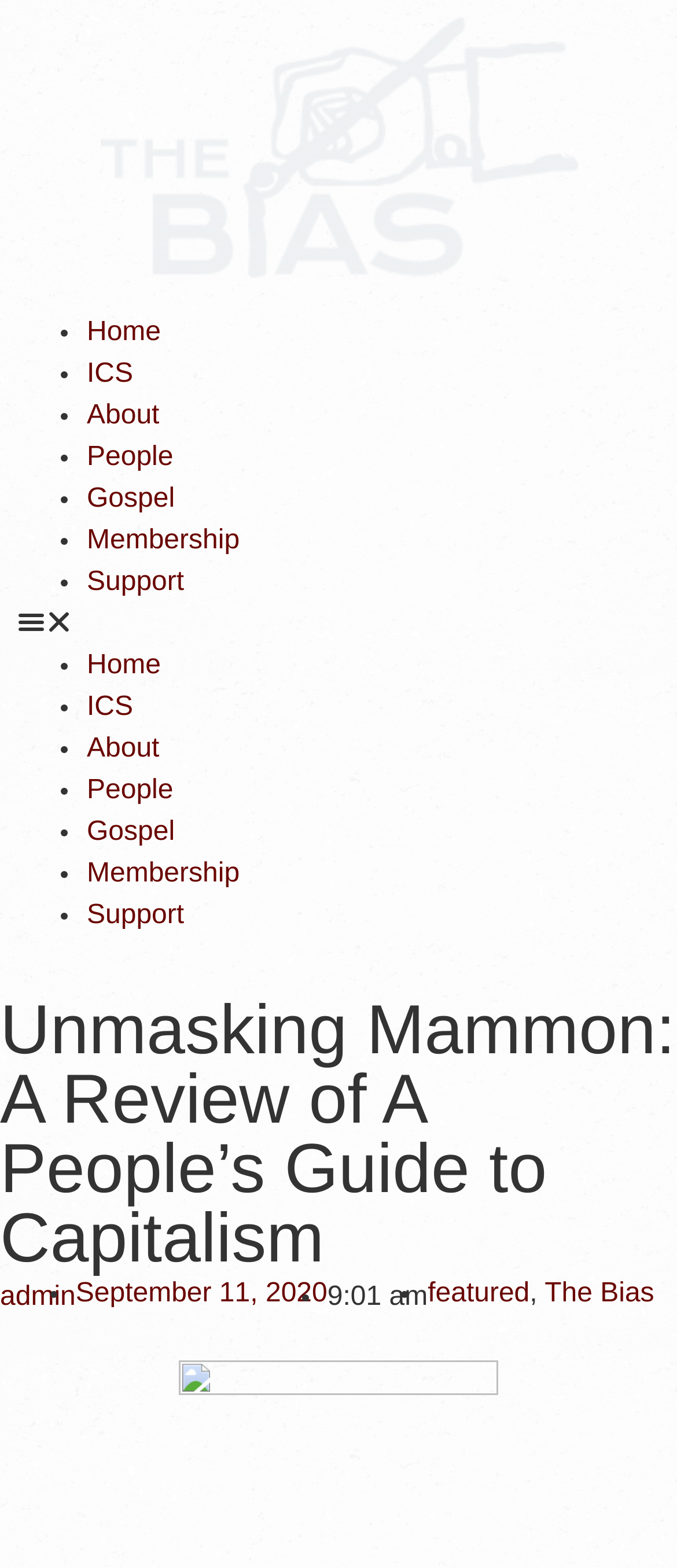Provide a thorough description of this webpage.

The webpage is from the Institute for Christian Socialism, and it appears to be a review of a book titled "A People's Guide to Capitalism". 

At the top left corner, there is a logo image with the text "WHT-bias". Below it, there is a horizontal navigation menu with seven links: "Home", "ICS", "About", "People", "Gospel", "Membership", and "Support". Each link is preceded by a bullet point. 

On the right side of the navigation menu, there is a button labeled "Menu Toggle". 

The main content of the webpage is headed by a title "Unmasking Mammon: A Review of A People’s Guide to Capitalism", which is centered at the top of the page. 

Below the title, there is a section with links to the author's profile, the date of publication "September 11, 2020", and the time of publication "9:01 am". This section also includes links to categories, such as "featured" and "The Bias".